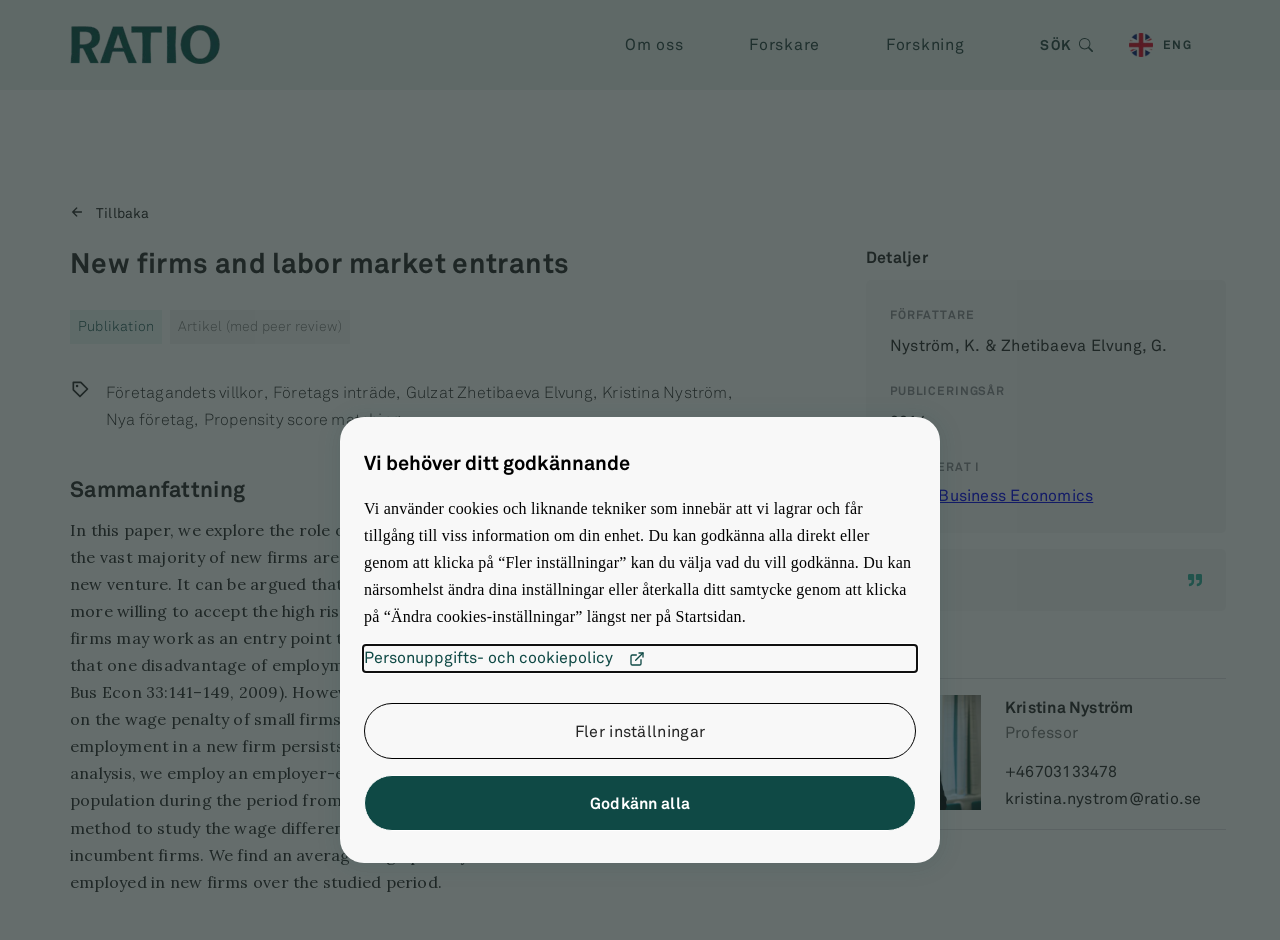Identify and generate the primary title of the webpage.

New firms and labor market entrants